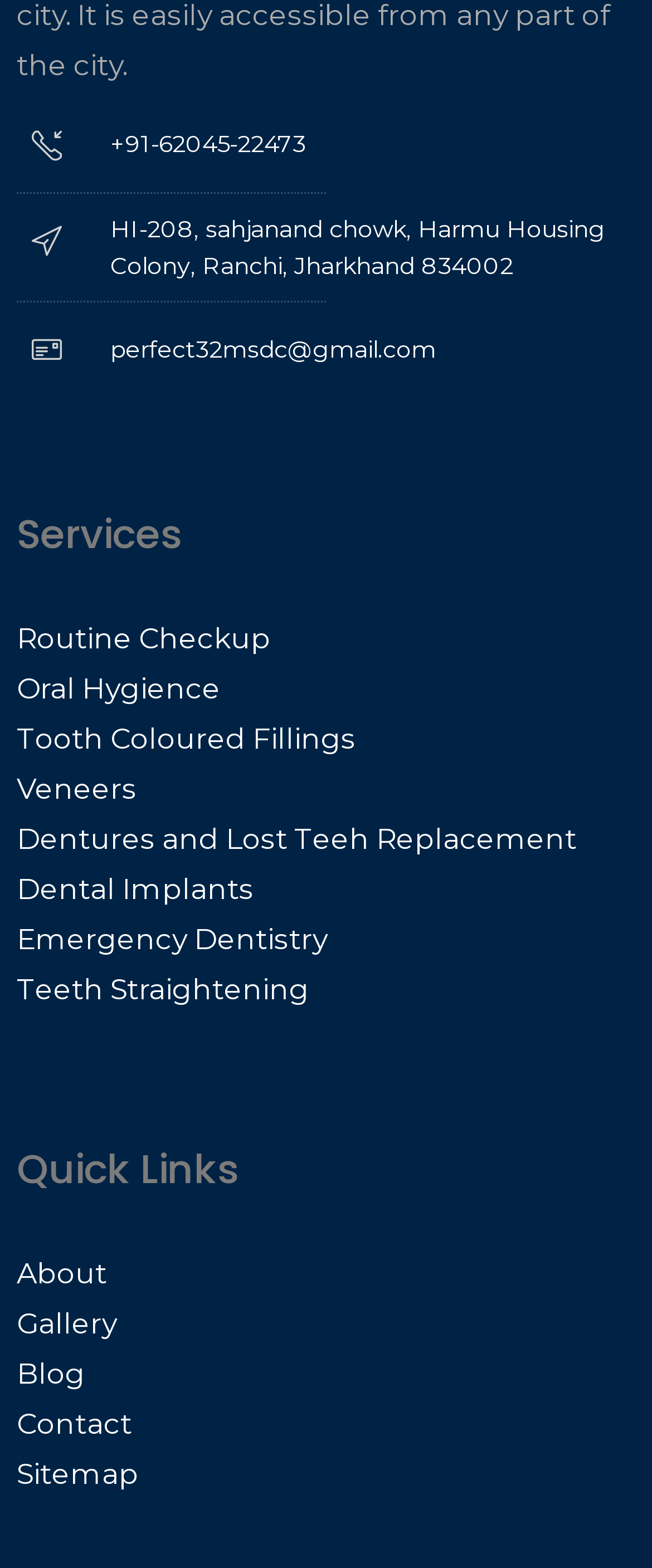Locate the bounding box coordinates of the region to be clicked to comply with the following instruction: "Follow the 'Instagram' social media link". The coordinates must be four float numbers between 0 and 1, in the form [left, top, right, bottom].

None